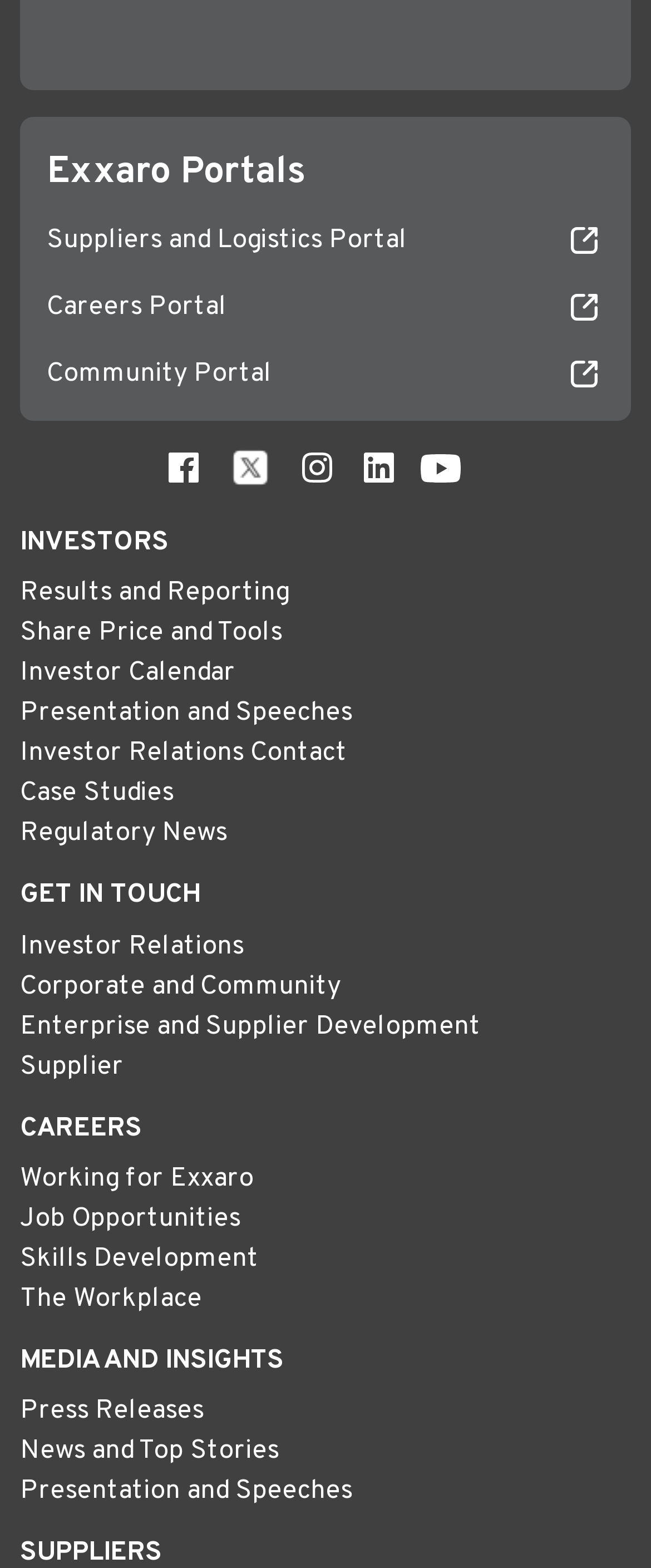Calculate the bounding box coordinates for the UI element based on the following description: "Home". Ensure the coordinates are four float numbers between 0 and 1, i.e., [left, top, right, bottom].

None